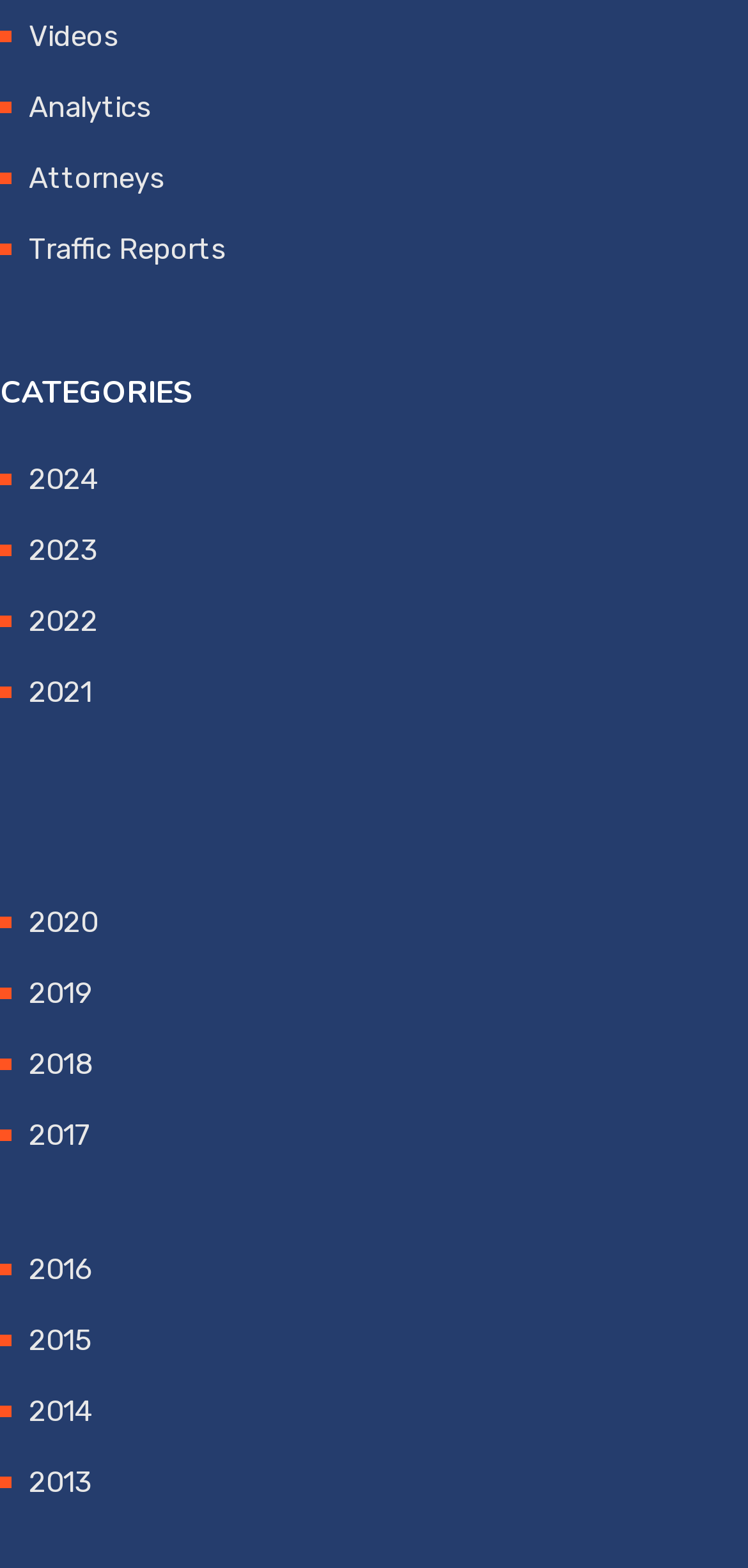Find and specify the bounding box coordinates that correspond to the clickable region for the instruction: "Select 2024".

[0.038, 0.295, 0.131, 0.317]